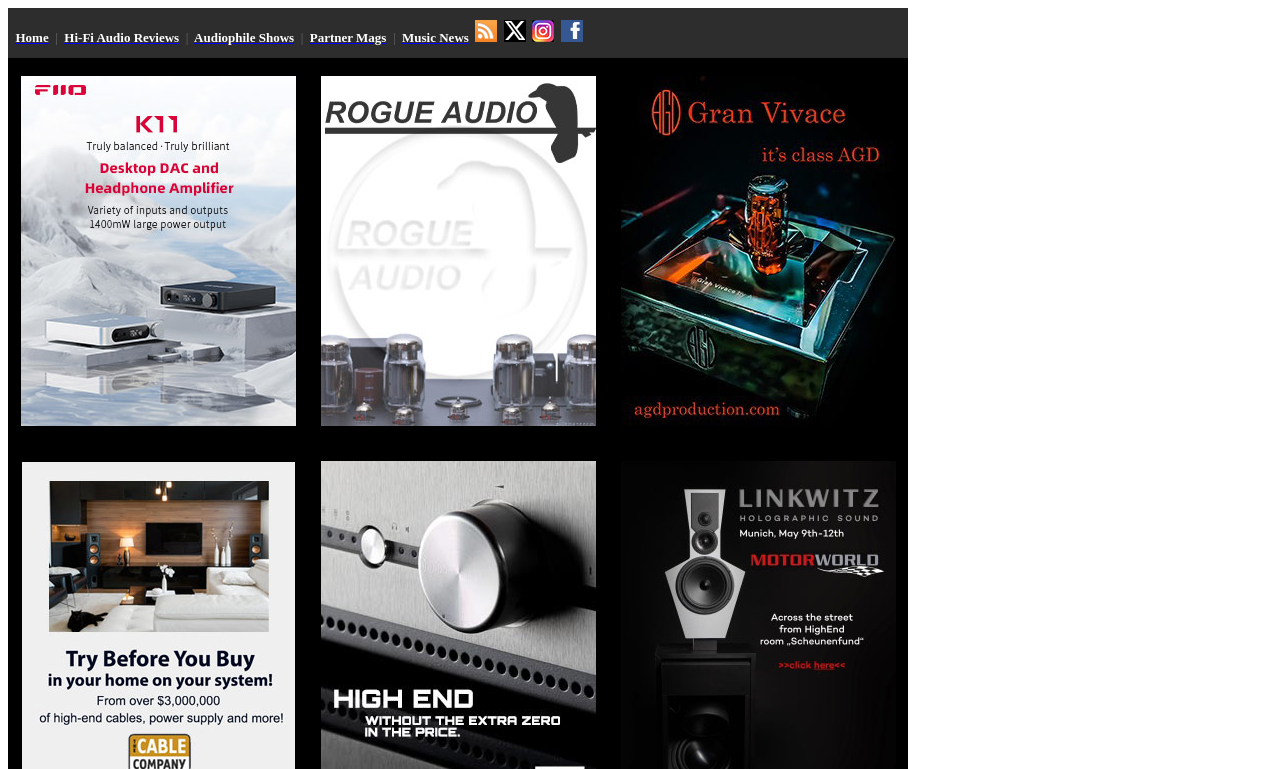Locate the bounding box coordinates for the element described below: "Home". The coordinates must be four float values between 0 and 1, formatted as [left, top, right, bottom].

[0.012, 0.039, 0.038, 0.059]